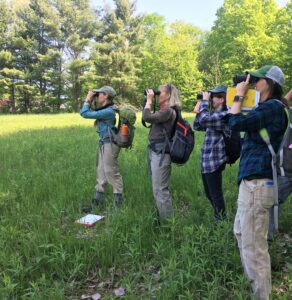What is the significance of the women's attire in the image?
Using the image as a reference, answer with just one word or a short phrase.

readiness for hands-on learning